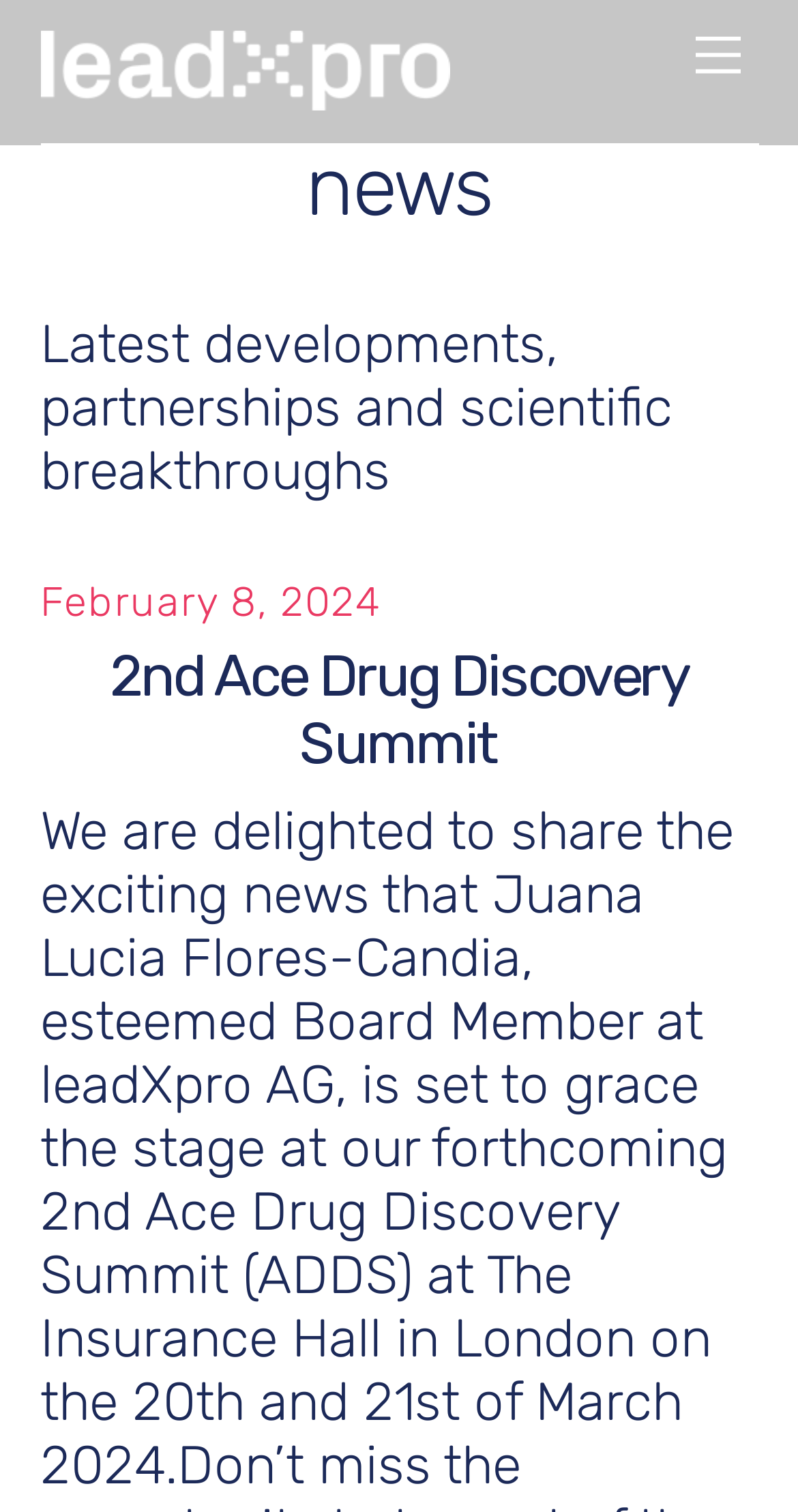How many links are there in the top section of the page?
Please answer the question with a detailed and comprehensive explanation.

I counted the number of link elements in the top section of the page, which are 'Menu' and 'leadXpro', so there are 2 links.